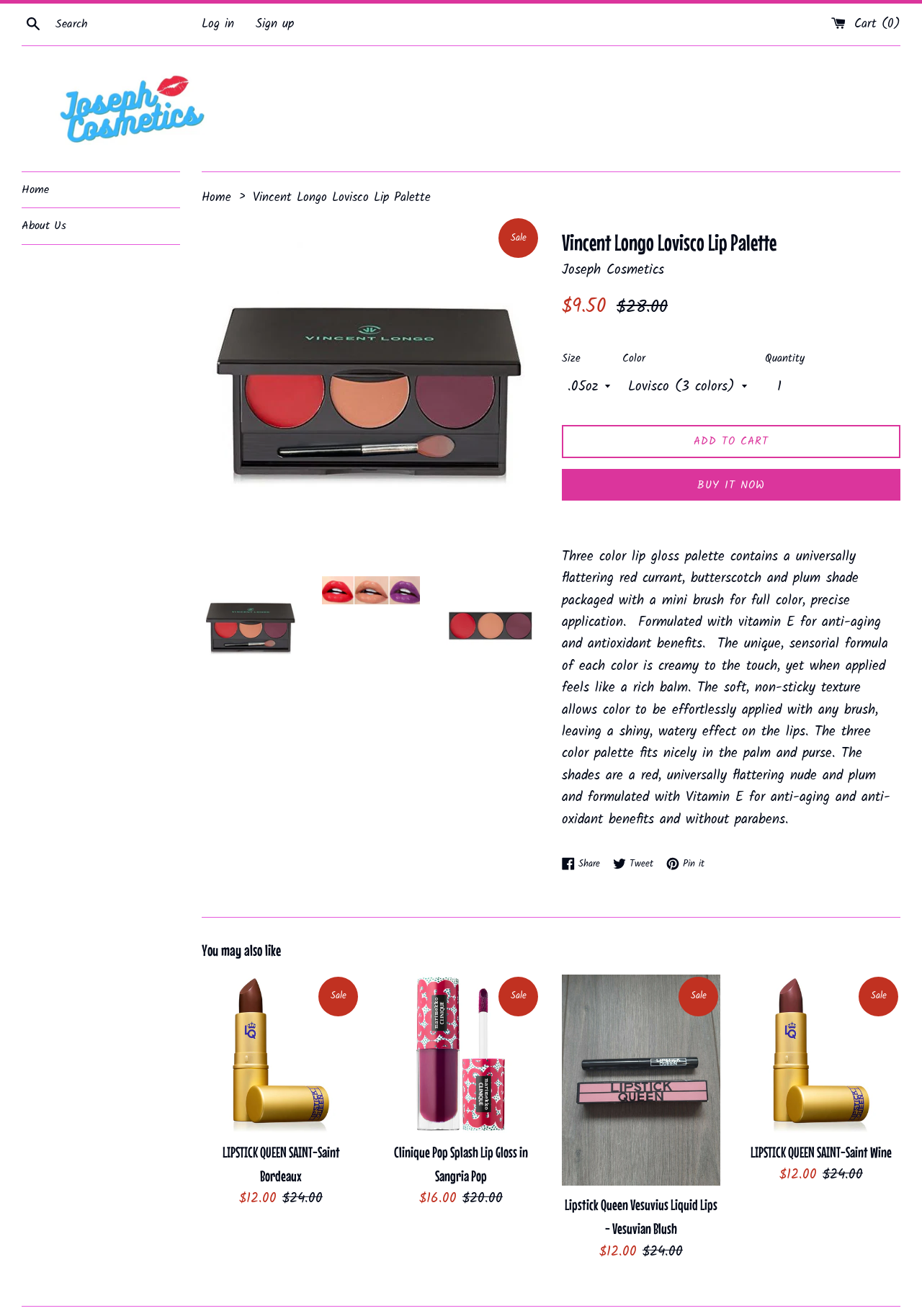Kindly determine the bounding box coordinates for the clickable area to achieve the given instruction: "Search for products".

[0.023, 0.007, 0.195, 0.03]